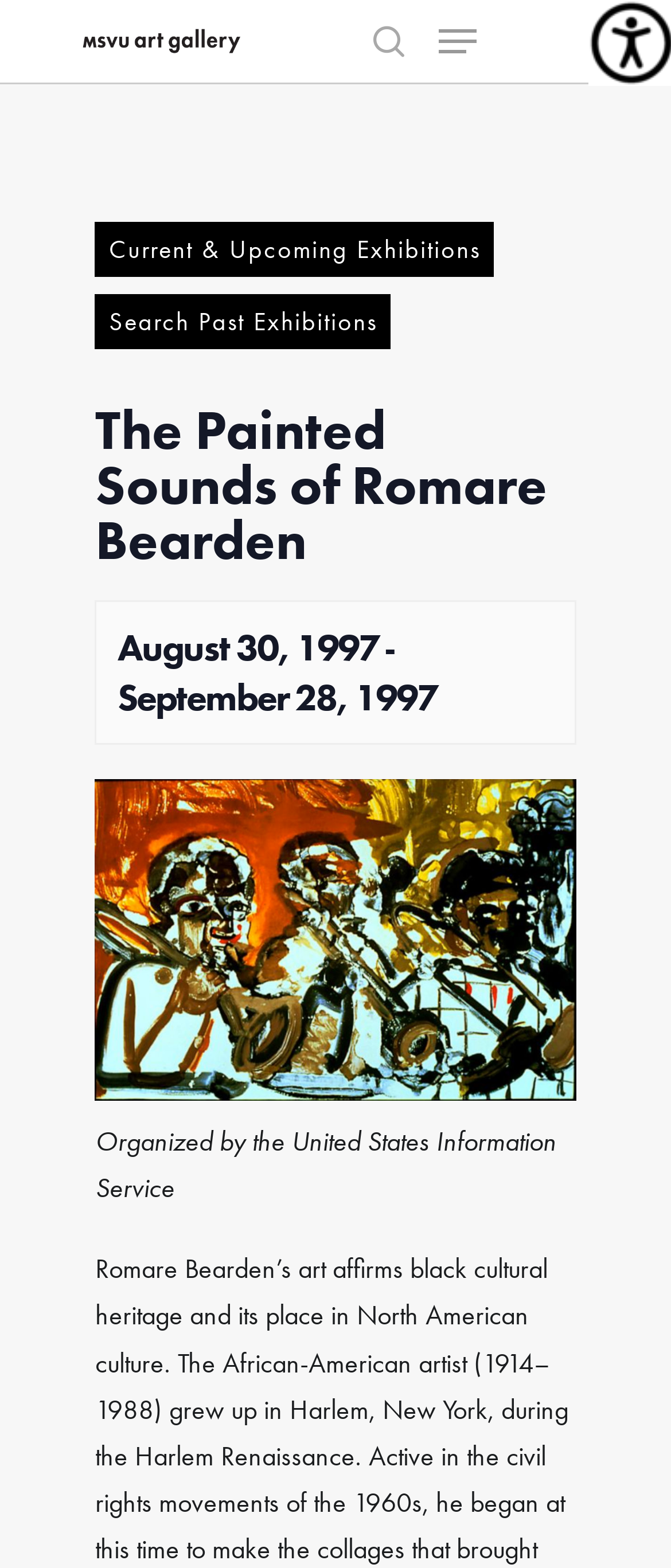Pinpoint the bounding box coordinates for the area that should be clicked to perform the following instruction: "View Wheaton College Archives".

None